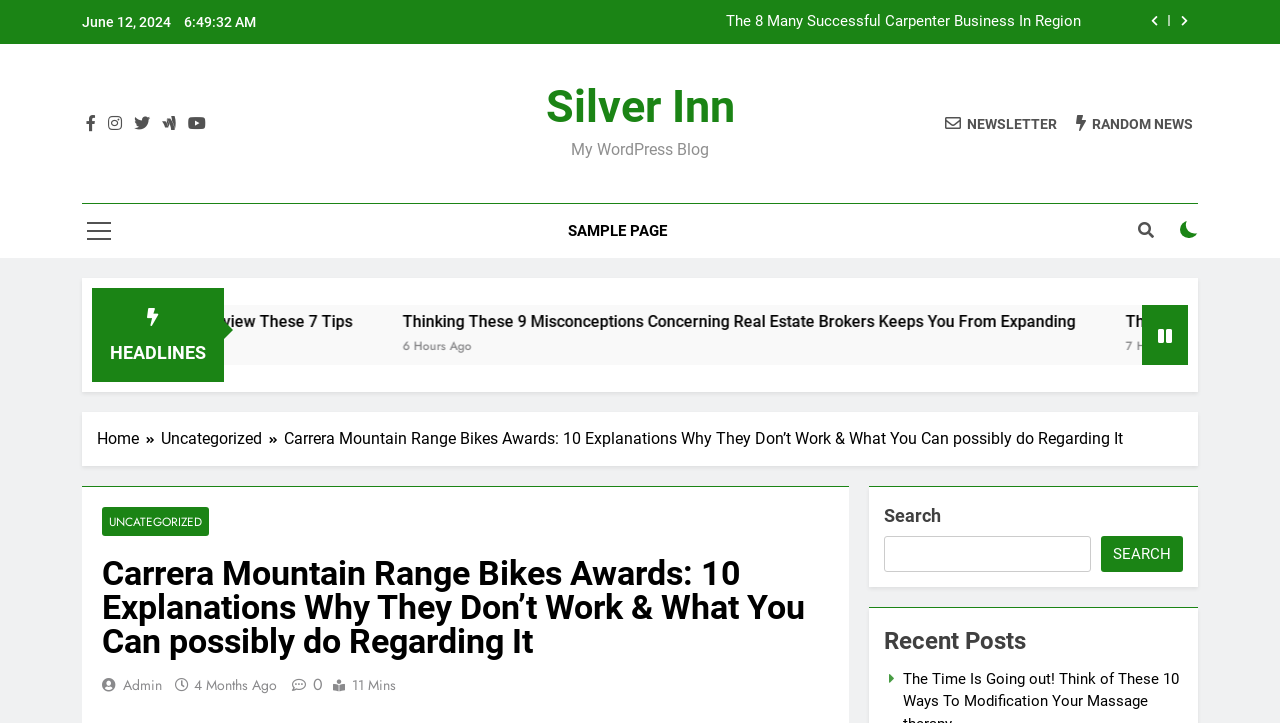Please determine the bounding box coordinates for the UI element described here. Use the format (top-left x, top-left y, bottom-right x, bottom-right y) with values bounded between 0 and 1: Sample Page

[0.432, 0.282, 0.533, 0.357]